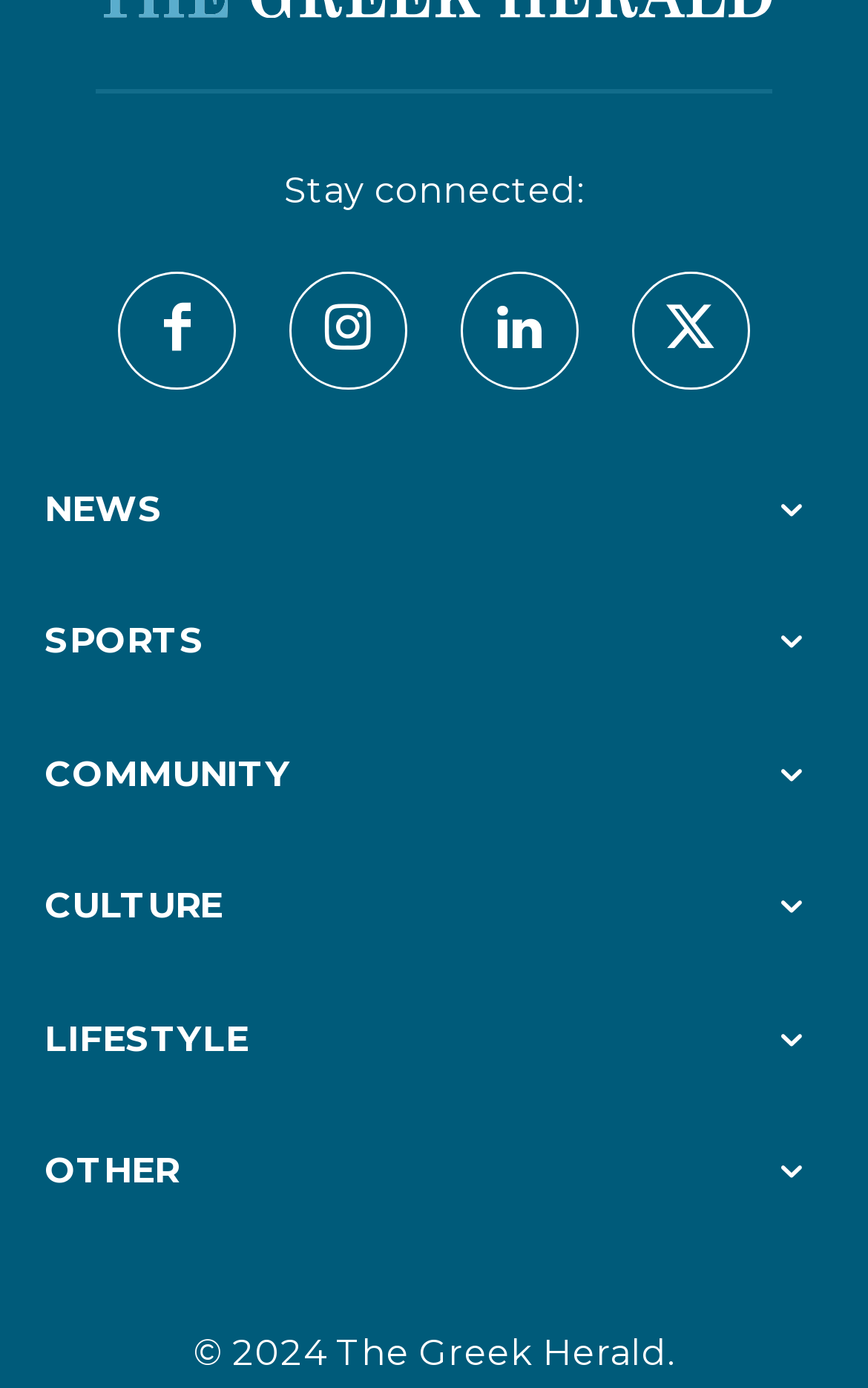What is the name of the publication?
Identify the answer in the screenshot and reply with a single word or phrase.

The Greek Herald